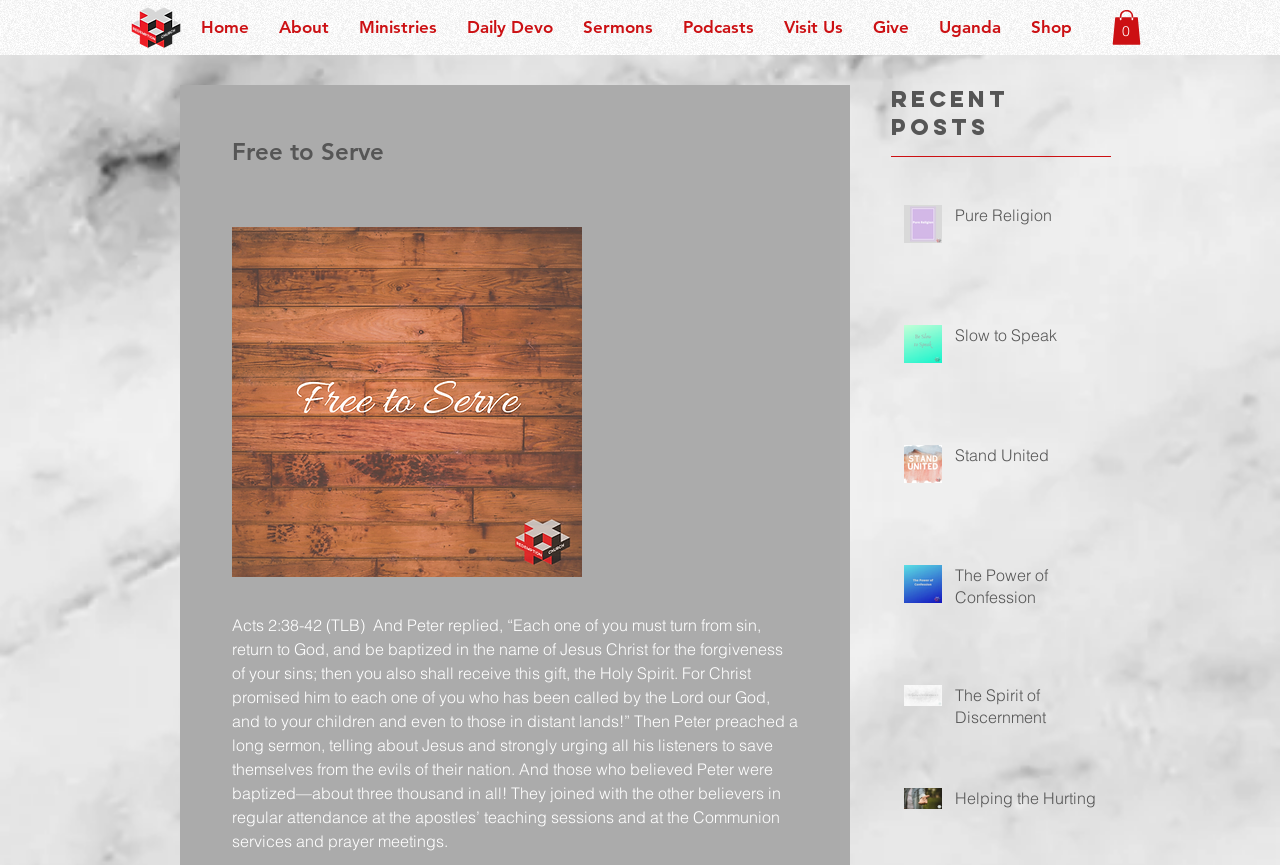Identify the bounding box coordinates for the element you need to click to achieve the following task: "Click the 'Visit Us' link". The coordinates must be four float values ranging from 0 to 1, formatted as [left, top, right, bottom].

[0.601, 0.01, 0.67, 0.052]